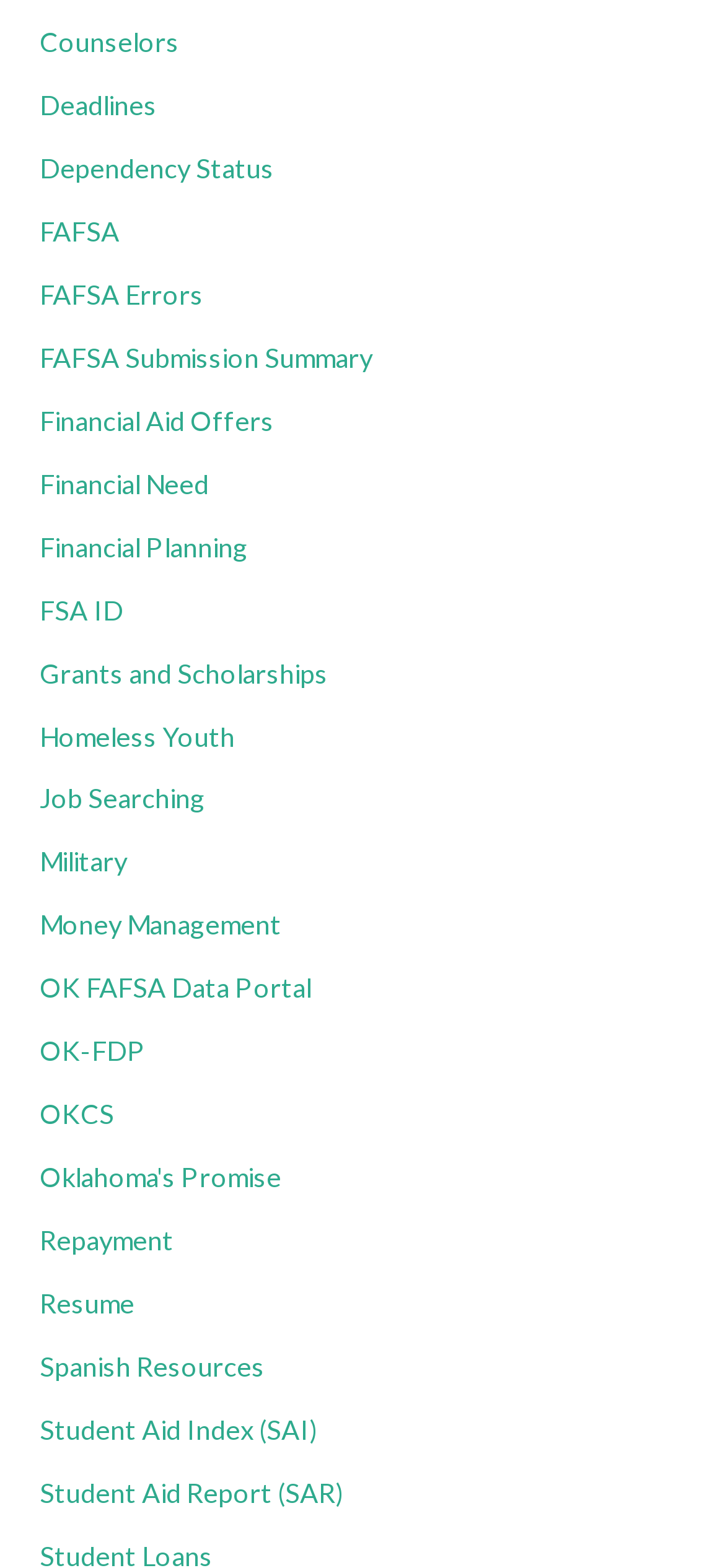What is the topic of the link at the top?
Based on the screenshot, respond with a single word or phrase.

Counselors